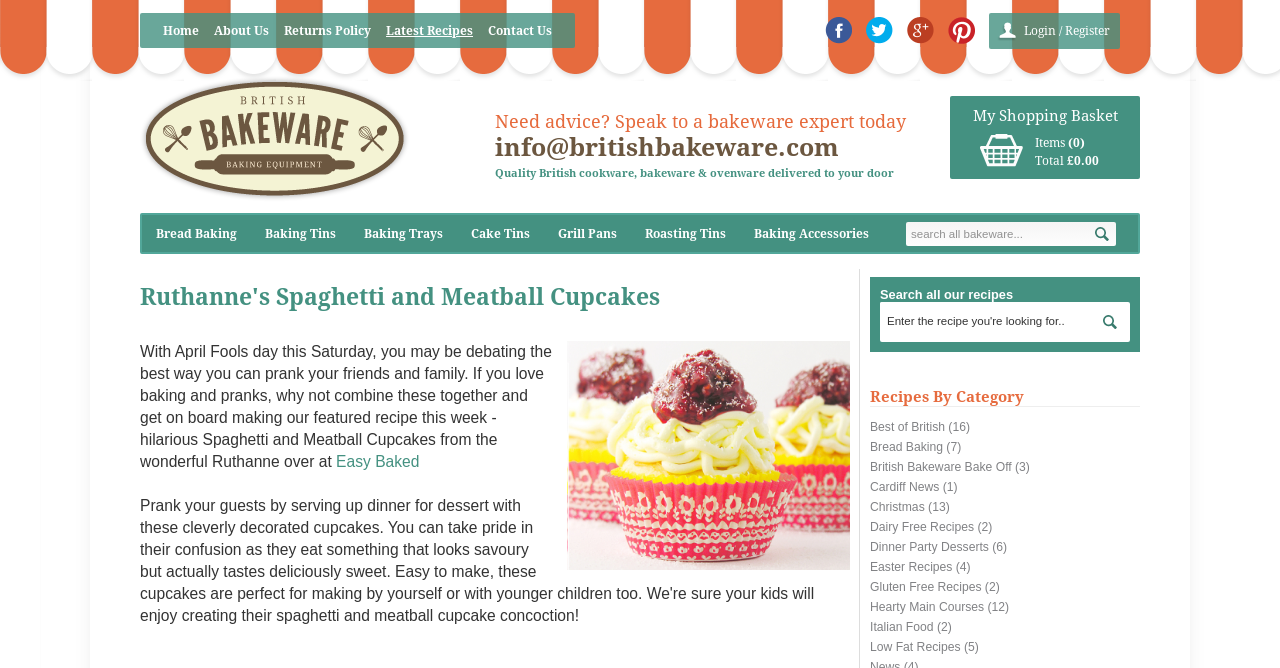Please specify the coordinates of the bounding box for the element that should be clicked to carry out this instruction: "Search for bakeware". The coordinates must be four float numbers between 0 and 1, formatted as [left, top, right, bottom].

[0.708, 0.332, 0.85, 0.368]